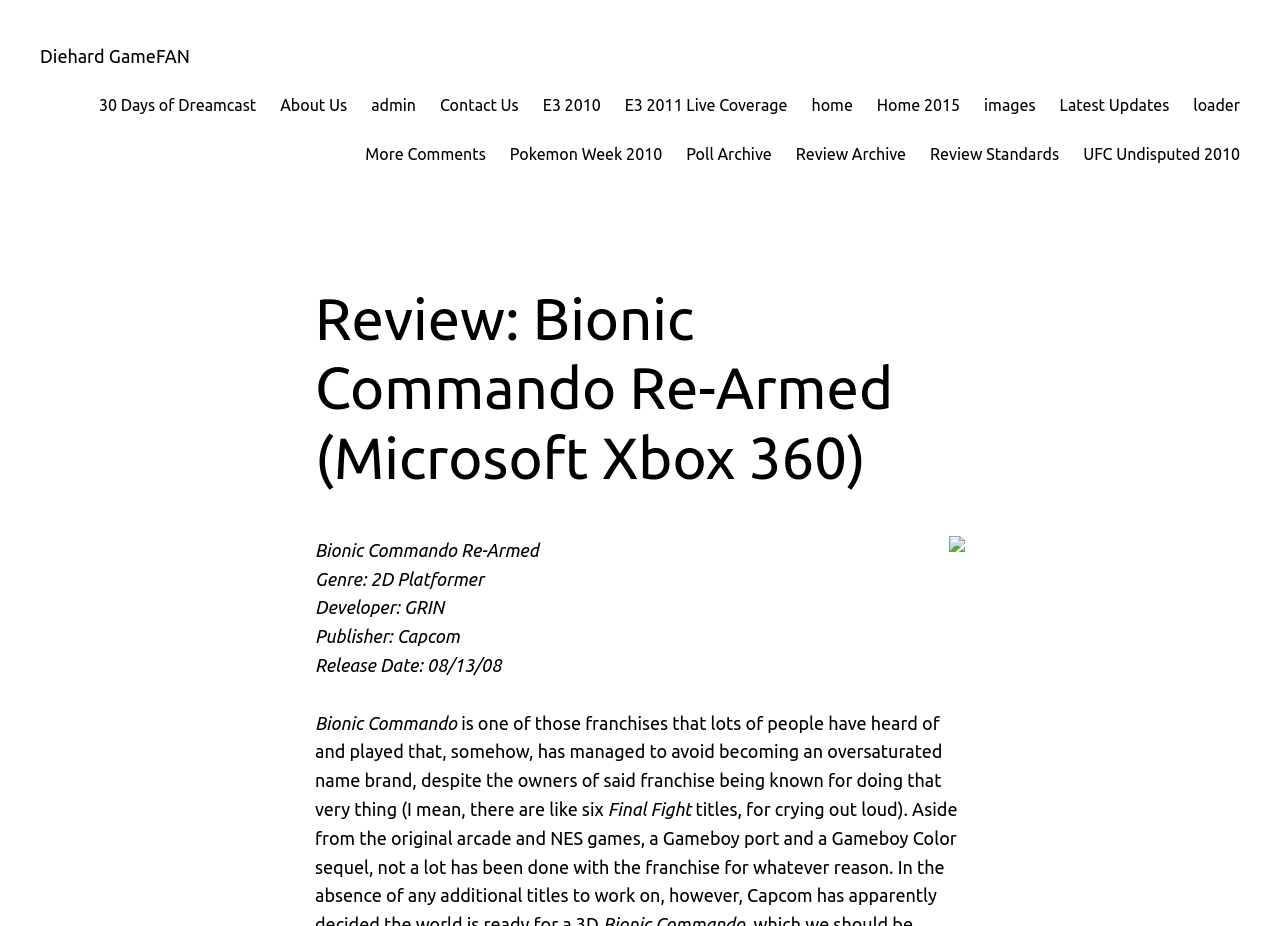Who is the developer of Bionic Commando Re-Armed?
Based on the image, answer the question with as much detail as possible.

I found the answer by examining the 'Developer' section of the webpage, which clearly indicates that the developer of the game is GRIN.